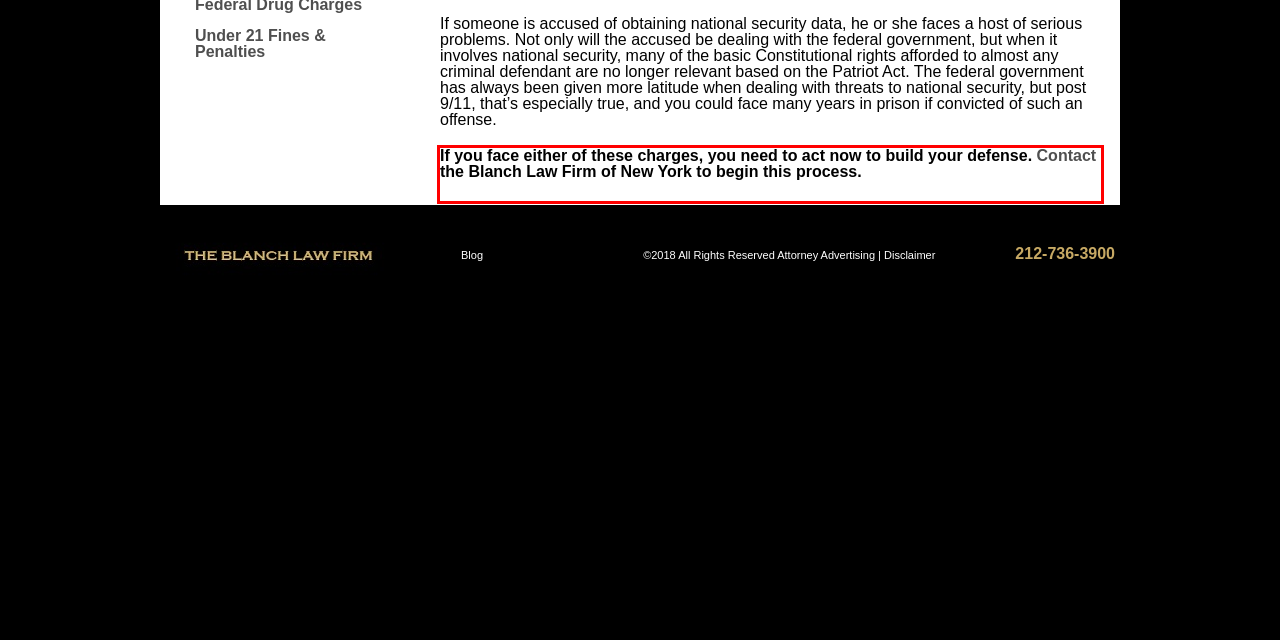Within the screenshot of a webpage, identify the red bounding box and perform OCR to capture the text content it contains.

If you face either of these charges, you need to act now to build your defense. Contact the Blanch Law Firm of New York to begin this process.